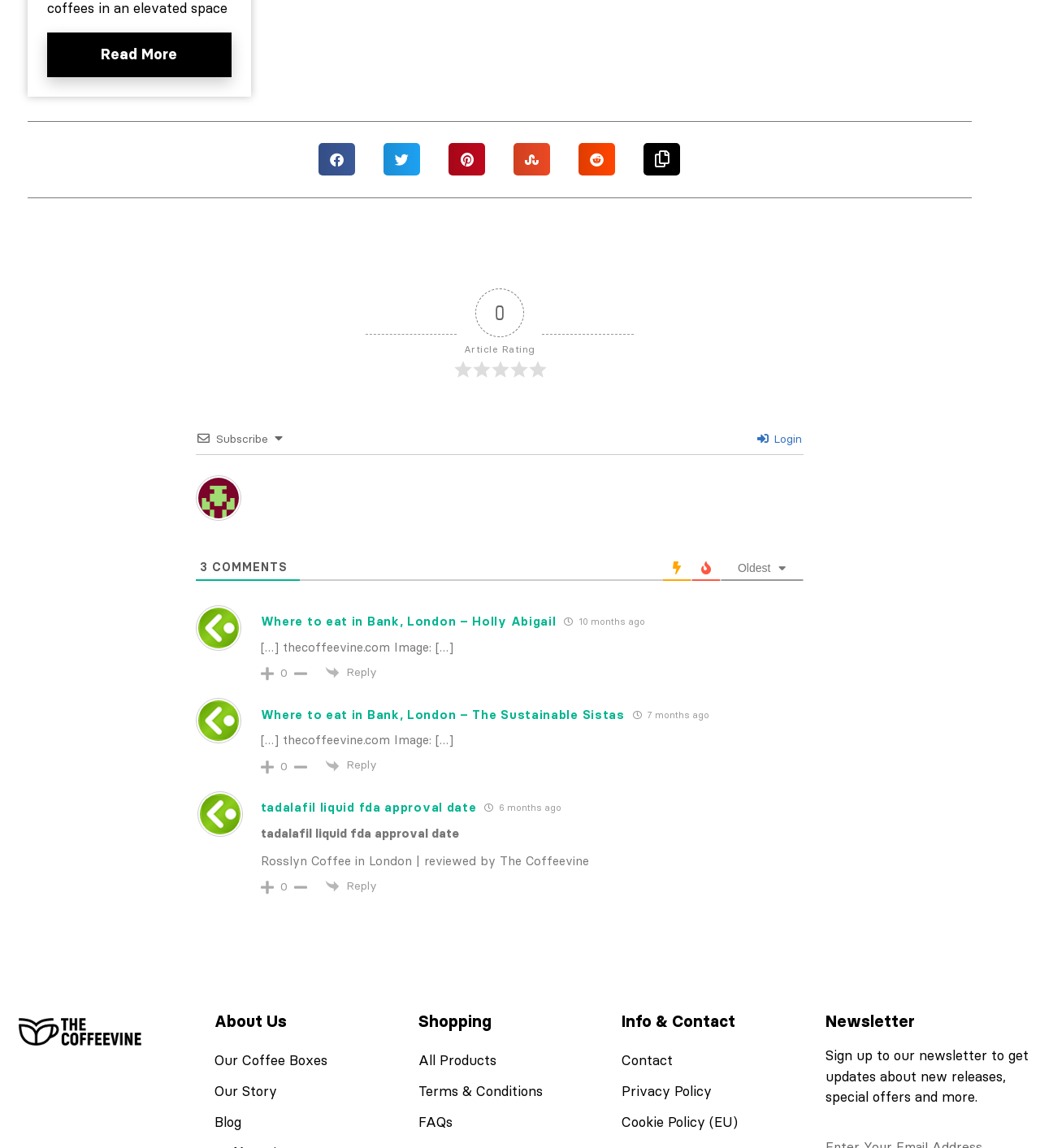Specify the bounding box coordinates for the region that must be clicked to perform the given instruction: "Share on Facebook".

[0.306, 0.125, 0.342, 0.153]